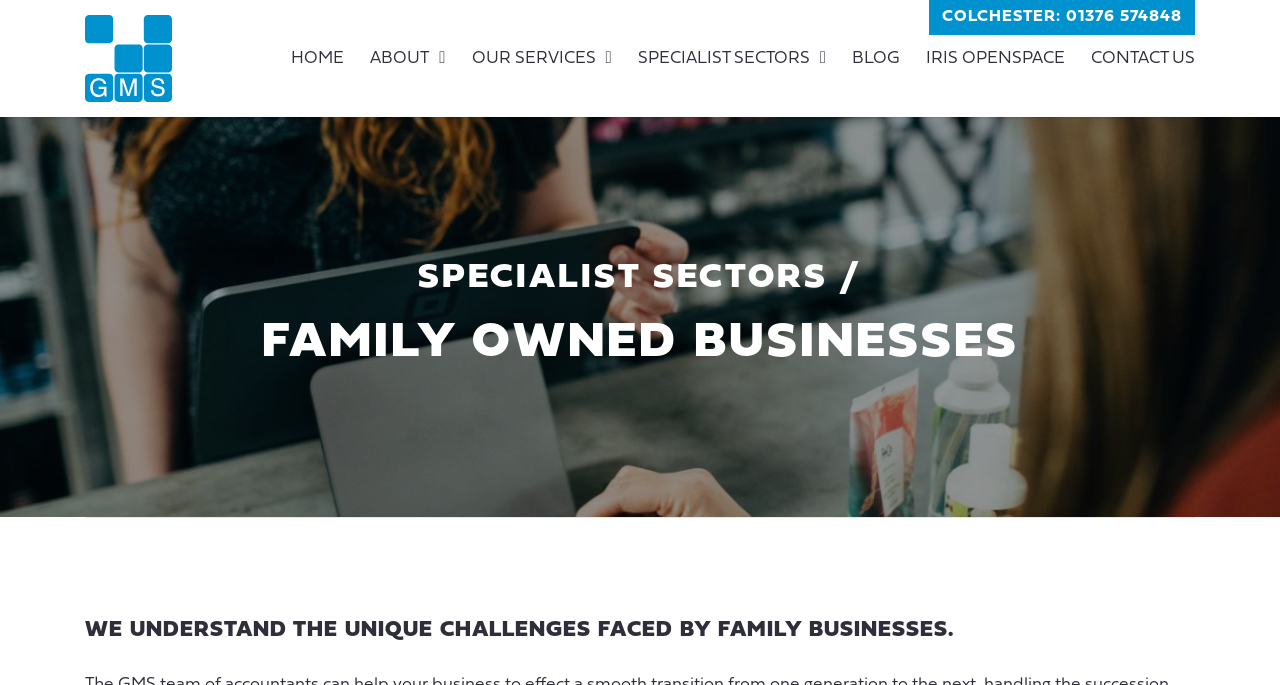Given the element description: "Specialist sectors", predict the bounding box coordinates of this UI element. The coordinates must be four float numbers between 0 and 1, given as [left, top, right, bottom].

[0.488, 0.052, 0.655, 0.119]